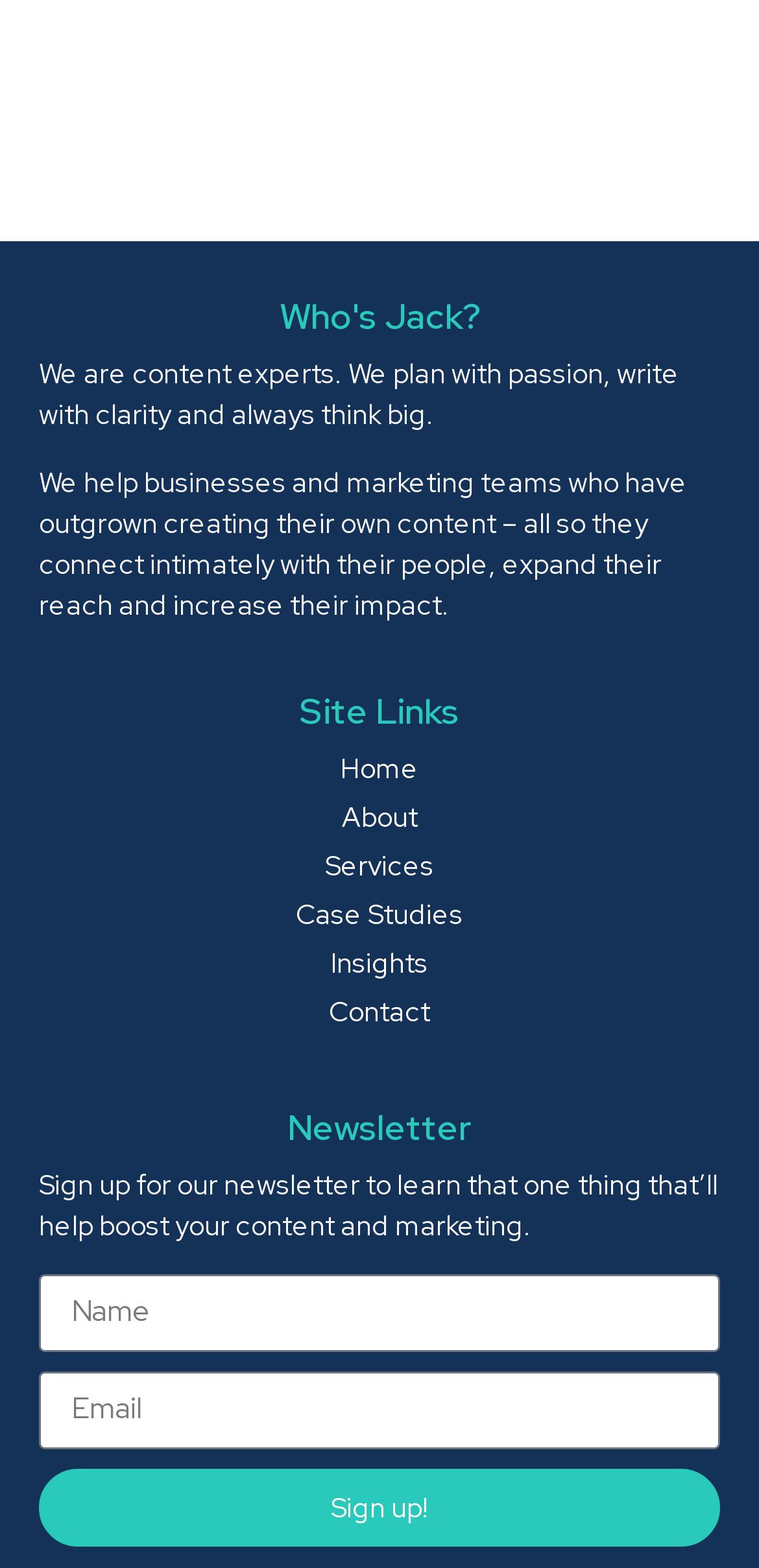Identify the bounding box for the element characterized by the following description: "parent_node: Email name="form_fields[email]" placeholder="Email"".

[0.051, 0.875, 0.949, 0.924]